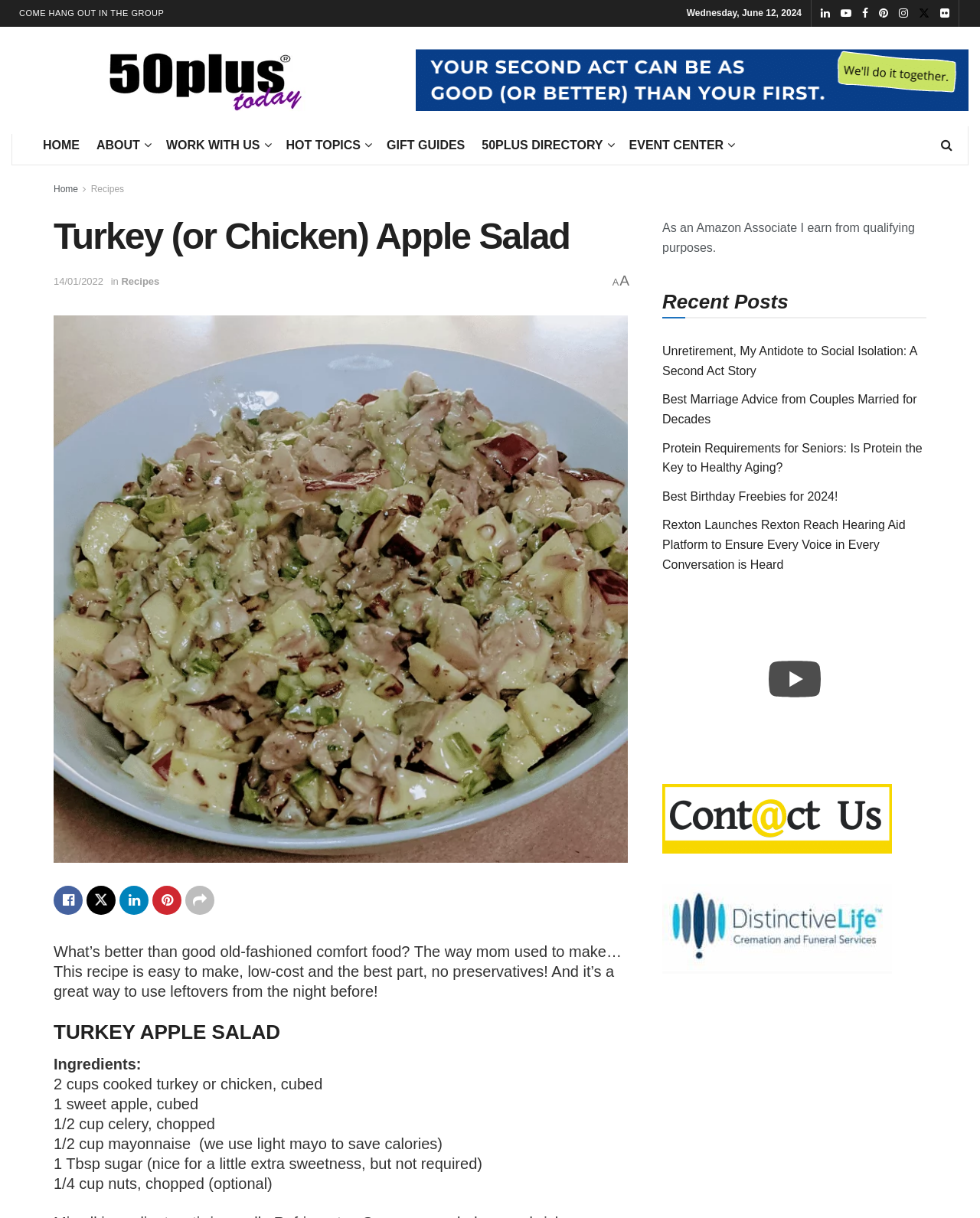Please provide a comprehensive response to the question below by analyzing the image: 
What is the name of the salad recipe?

The name of the salad recipe can be found in the heading element with the text 'Turkey (or Chicken) Apple Salad' and also in the link element with the text 'turkey apple salad'.